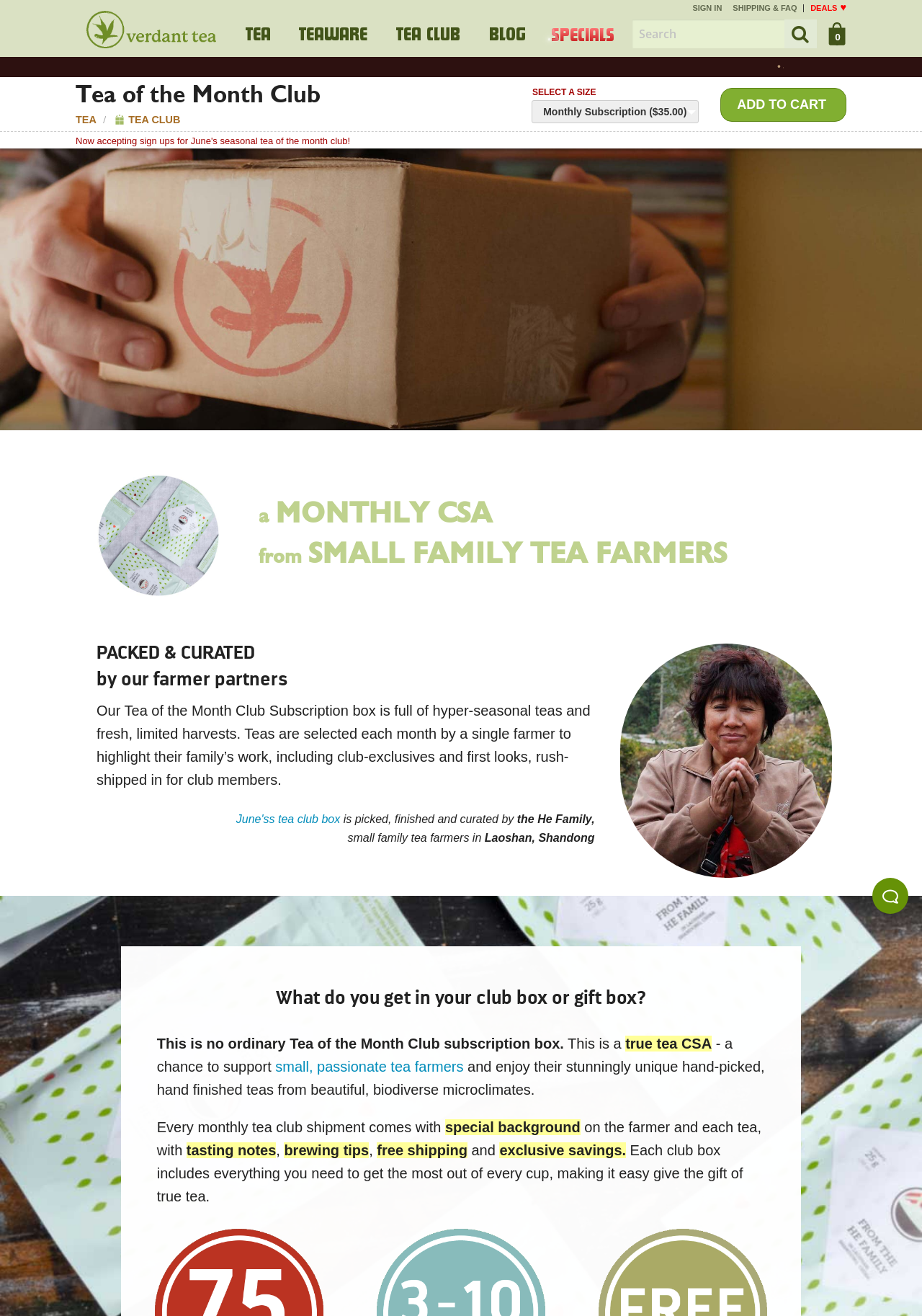Determine the bounding box coordinates of the UI element described by: "My Cart 0".

[0.886, 0.011, 0.93, 0.043]